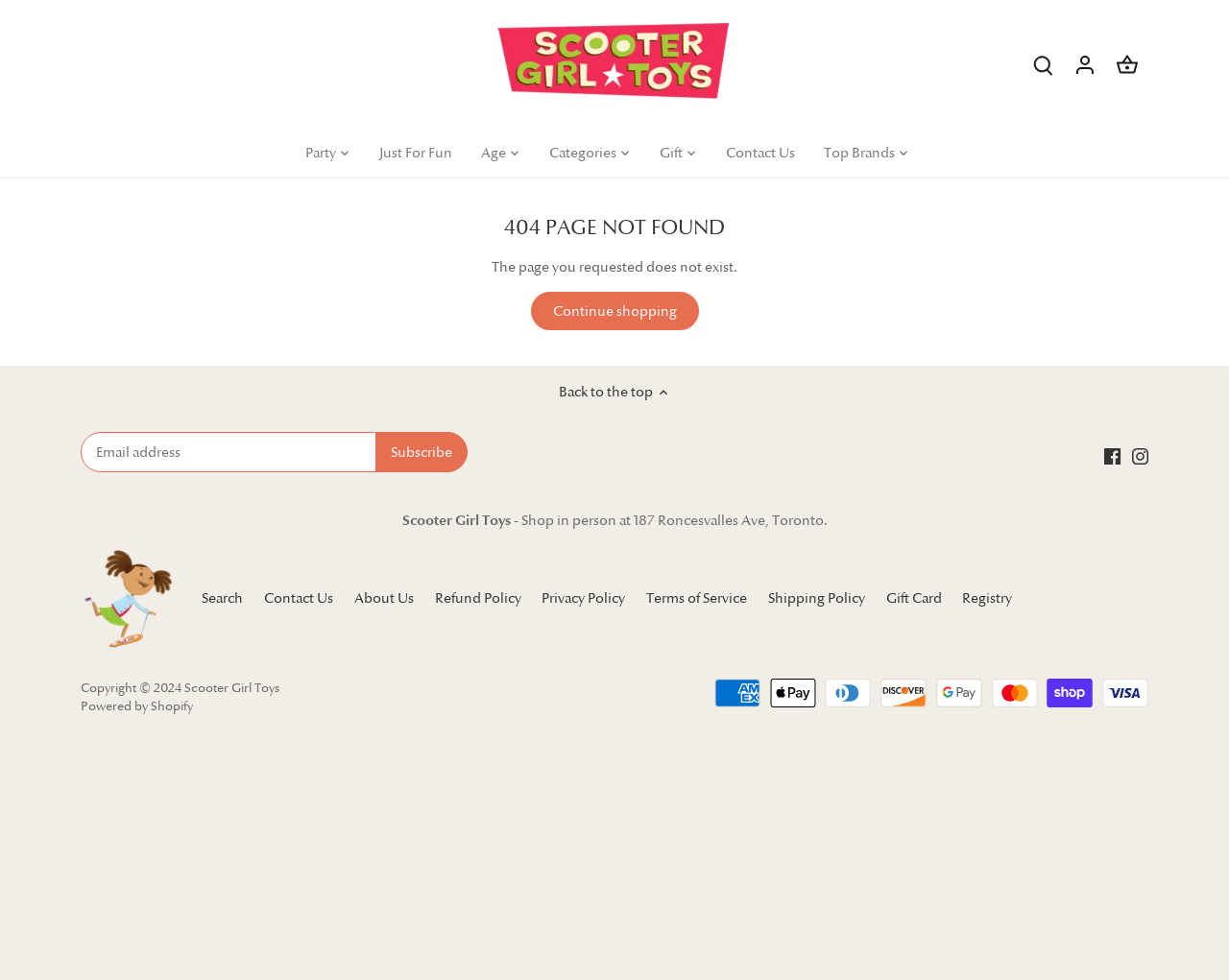Provide the bounding box coordinates of the UI element that matches the description: "aria-label="Search"".

[0.831, 0.039, 0.866, 0.093]